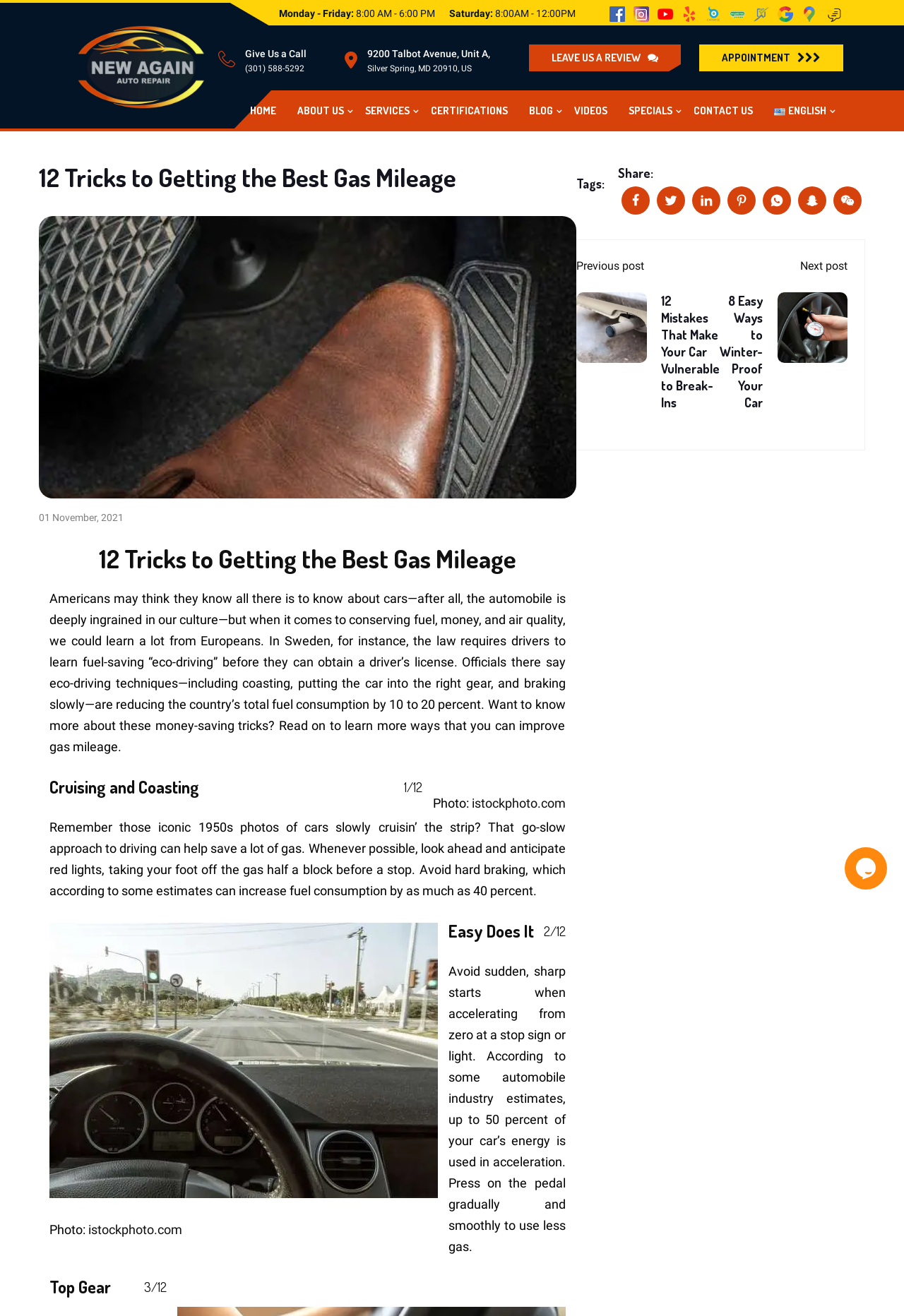How many tricks are there to get the best gas mileage?
Please ensure your answer to the question is detailed and covers all necessary aspects.

I found the title of the article on the webpage, which says '12 Tricks to Getting the Best Gas Mileage'. This indicates that there are 12 tricks or tips provided in the article to help get the best gas mileage.